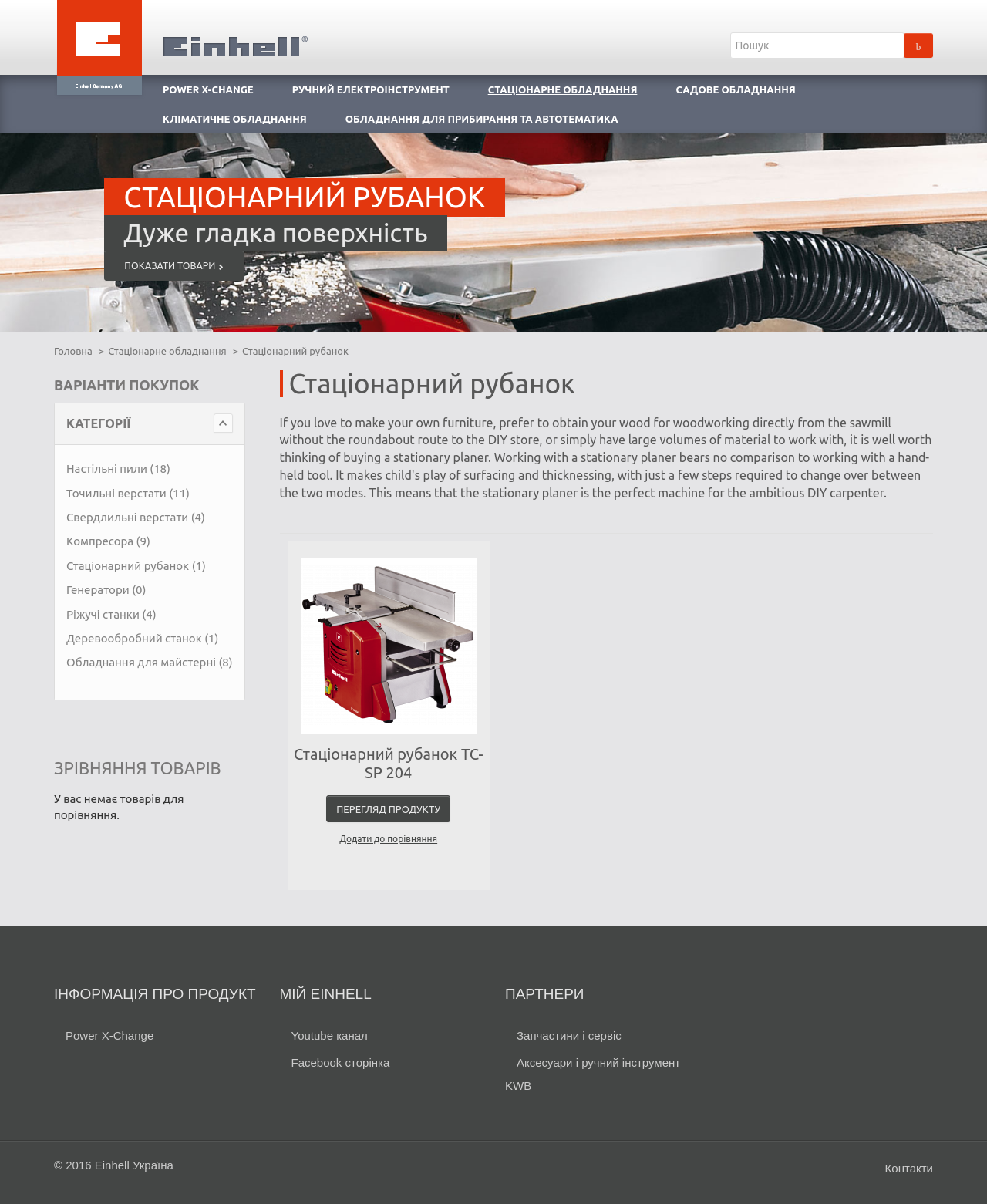What is the name of the product?
Give a detailed and exhaustive answer to the question.

The name of the product can be found in the heading element with the text 'Стаціонарний рубанок' which is located at the top of the webpage.